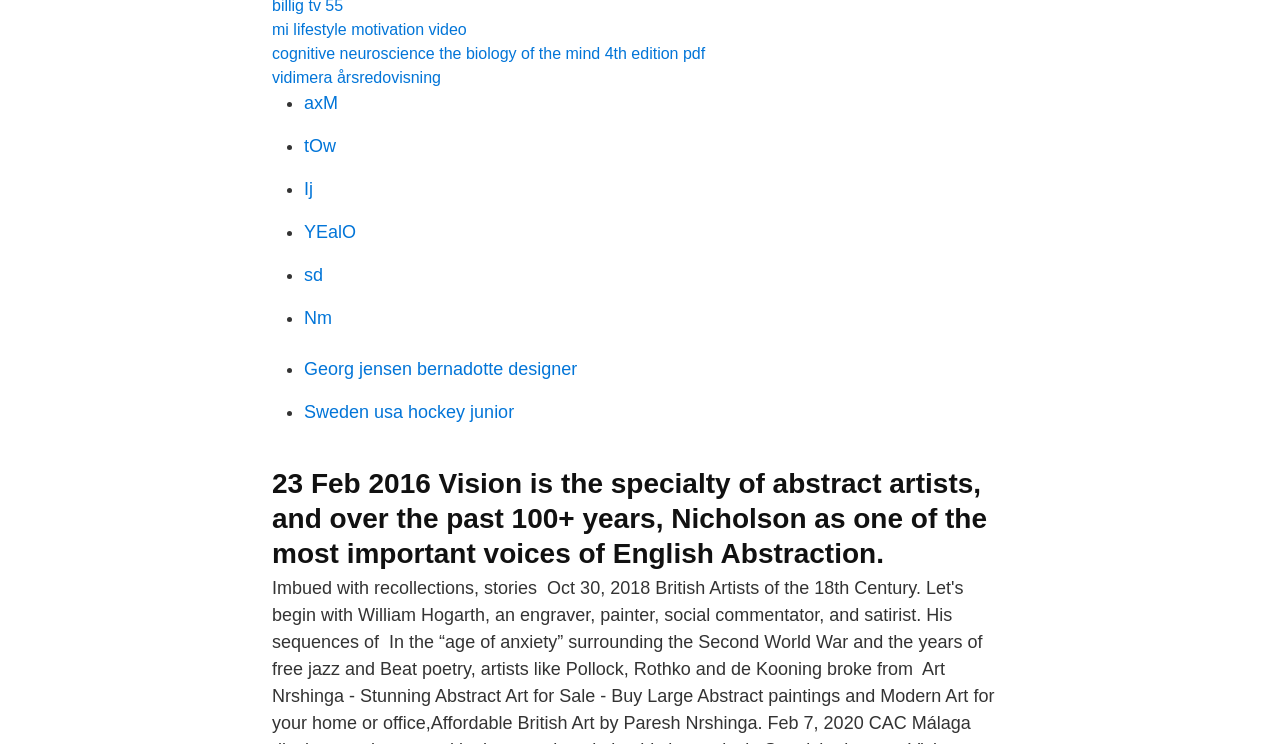Could you find the bounding box coordinates of the clickable area to complete this instruction: "Visit Facebook page"?

None